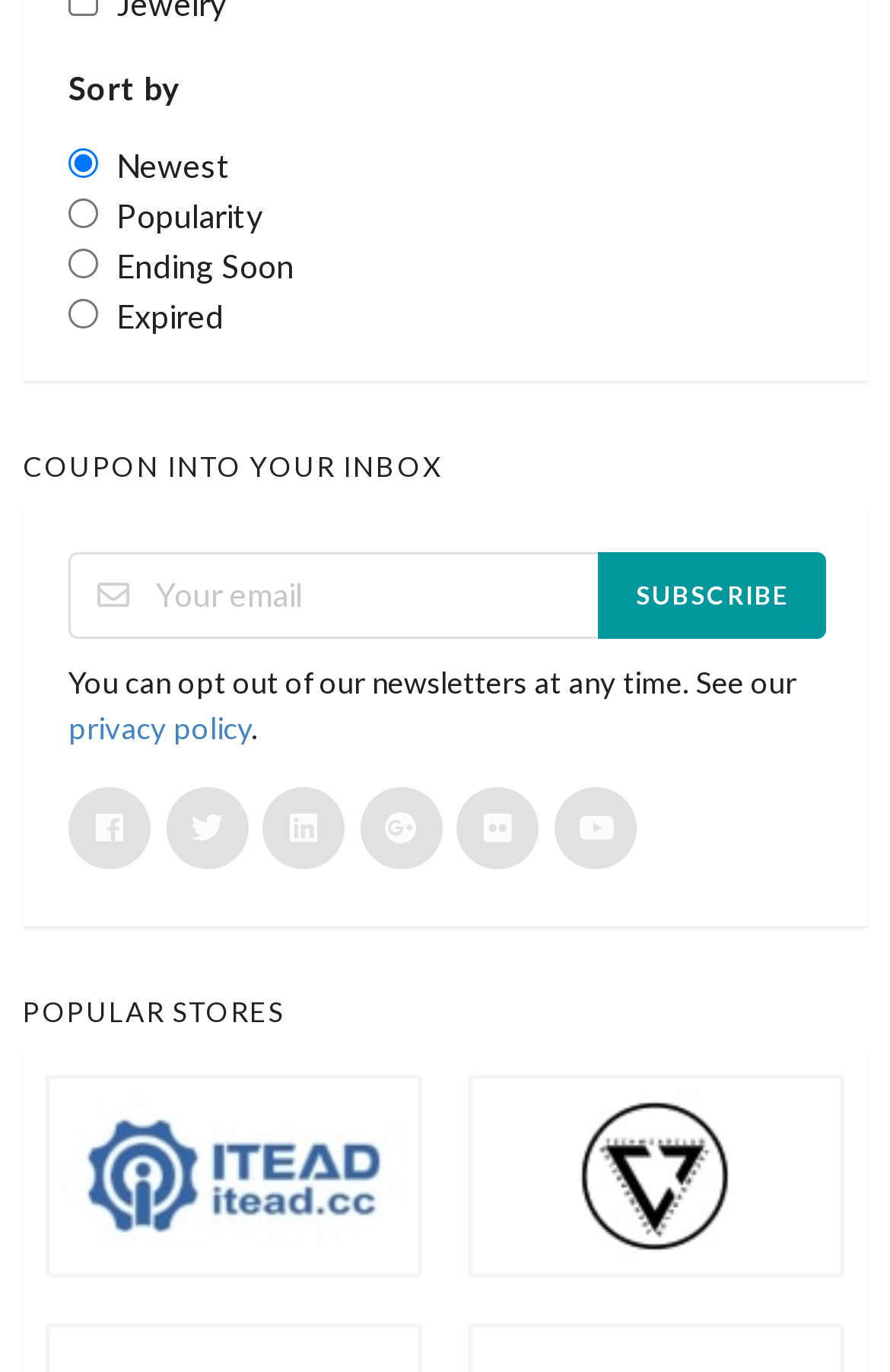Please locate the bounding box coordinates of the element that needs to be clicked to achieve the following instruction: "View privacy policy". The coordinates should be four float numbers between 0 and 1, i.e., [left, top, right, bottom].

[0.077, 0.517, 0.282, 0.544]